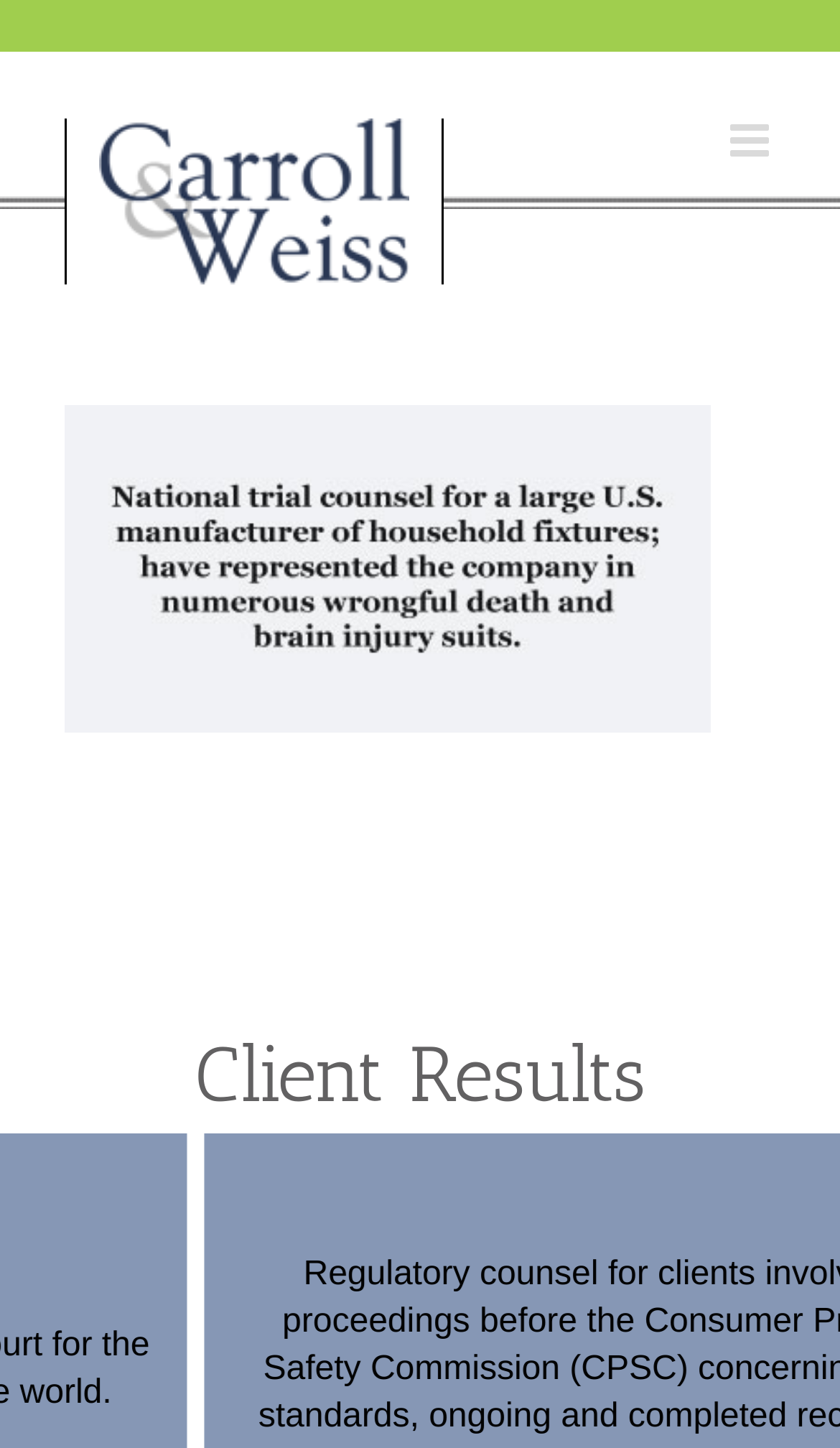Create a full and detailed caption for the entire webpage.

The webpage is about brain injury cases, specifically highlighting the law firm Carroll & Weiss, LLP. At the top left corner, there is a logo of the law firm, which is an image linked to the firm's homepage. Next to the logo, there is a toggle button to open the mobile menu. 

Below the top section, the main content area occupies most of the page. Within this area, there is a prominent link, likely a call-to-action or a featured section, spanning across the top portion of the main content area.

Further down, a heading titled "Client Results" is centered at the top of the lower section of the main content area. This section likely showcases the law firm's achievements and success stories.

At the very bottom of the page, there are two buttons, "Previous" and "Next", positioned at the left and right edges, respectively. These buttons are likely used for pagination, allowing users to navigate through the client results.